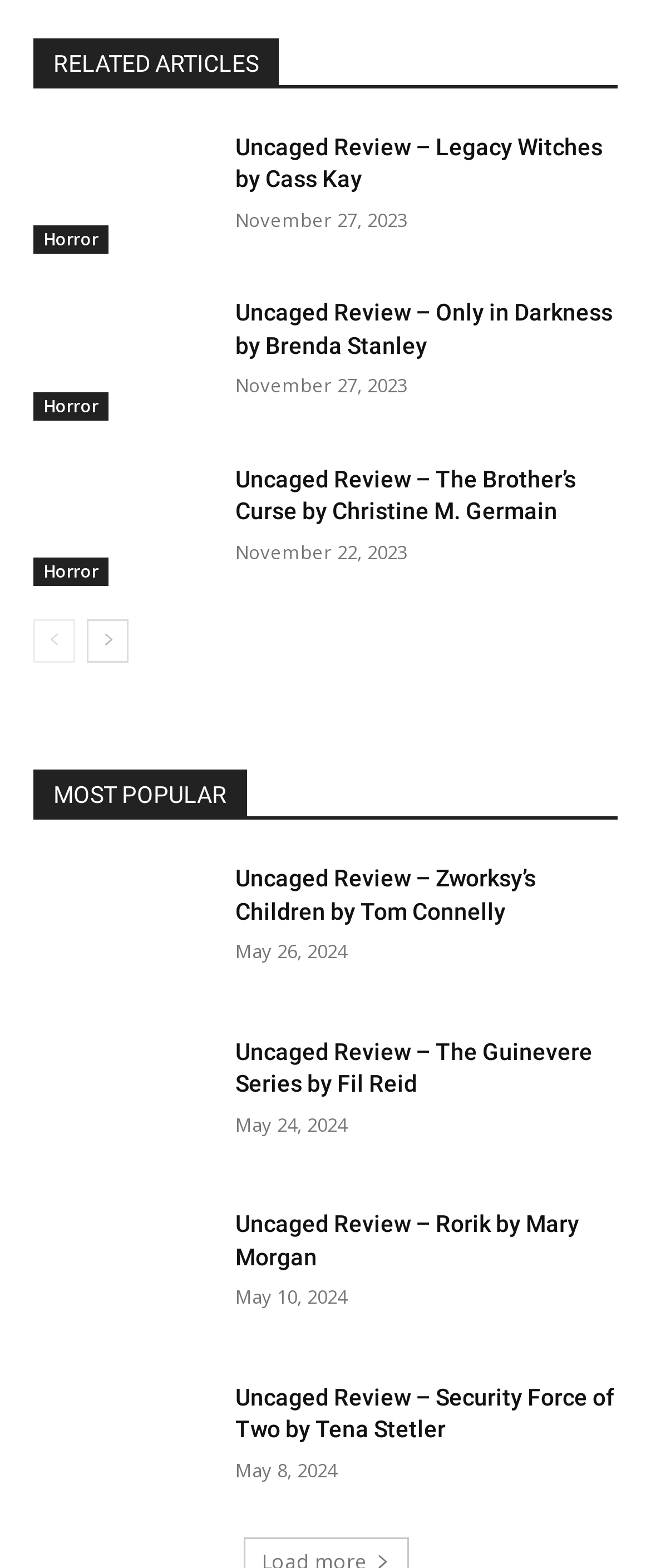Identify the bounding box coordinates of the region that should be clicked to execute the following instruction: "View the review of 'Uncaged Review – Zworksy’s Children by Tom Connelly'".

[0.362, 0.551, 0.949, 0.592]